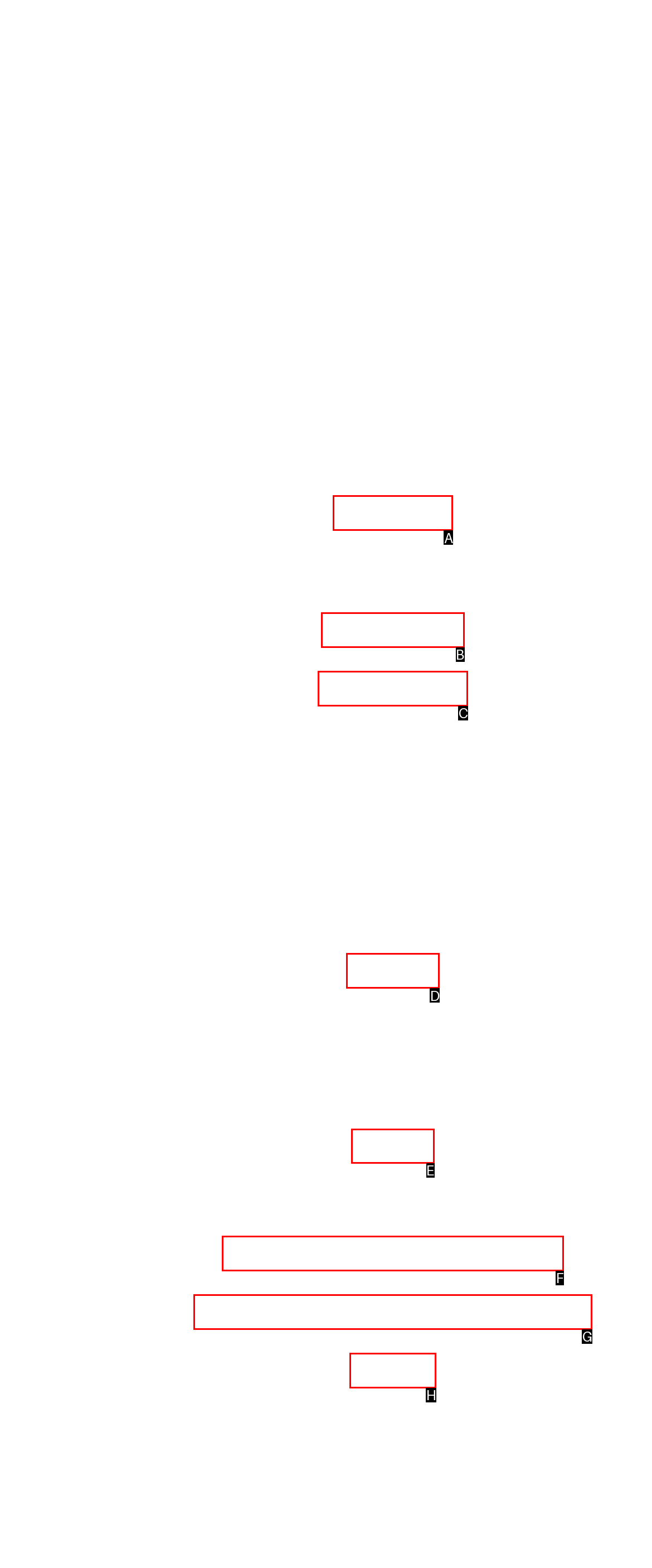Select the right option to accomplish this task: Learn more about Flickering Myth. Reply with the letter corresponding to the correct UI element.

E